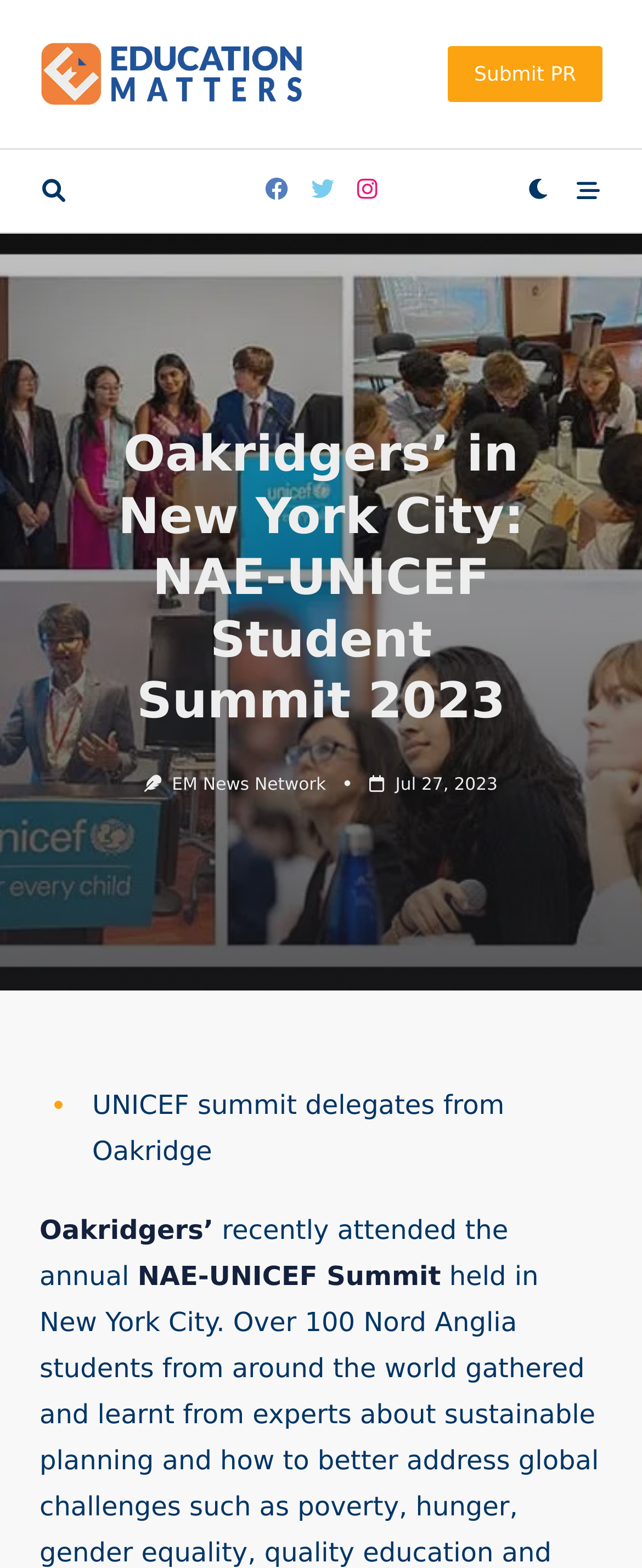Please respond in a single word or phrase: 
What is the name of the student group?

Oakridgers